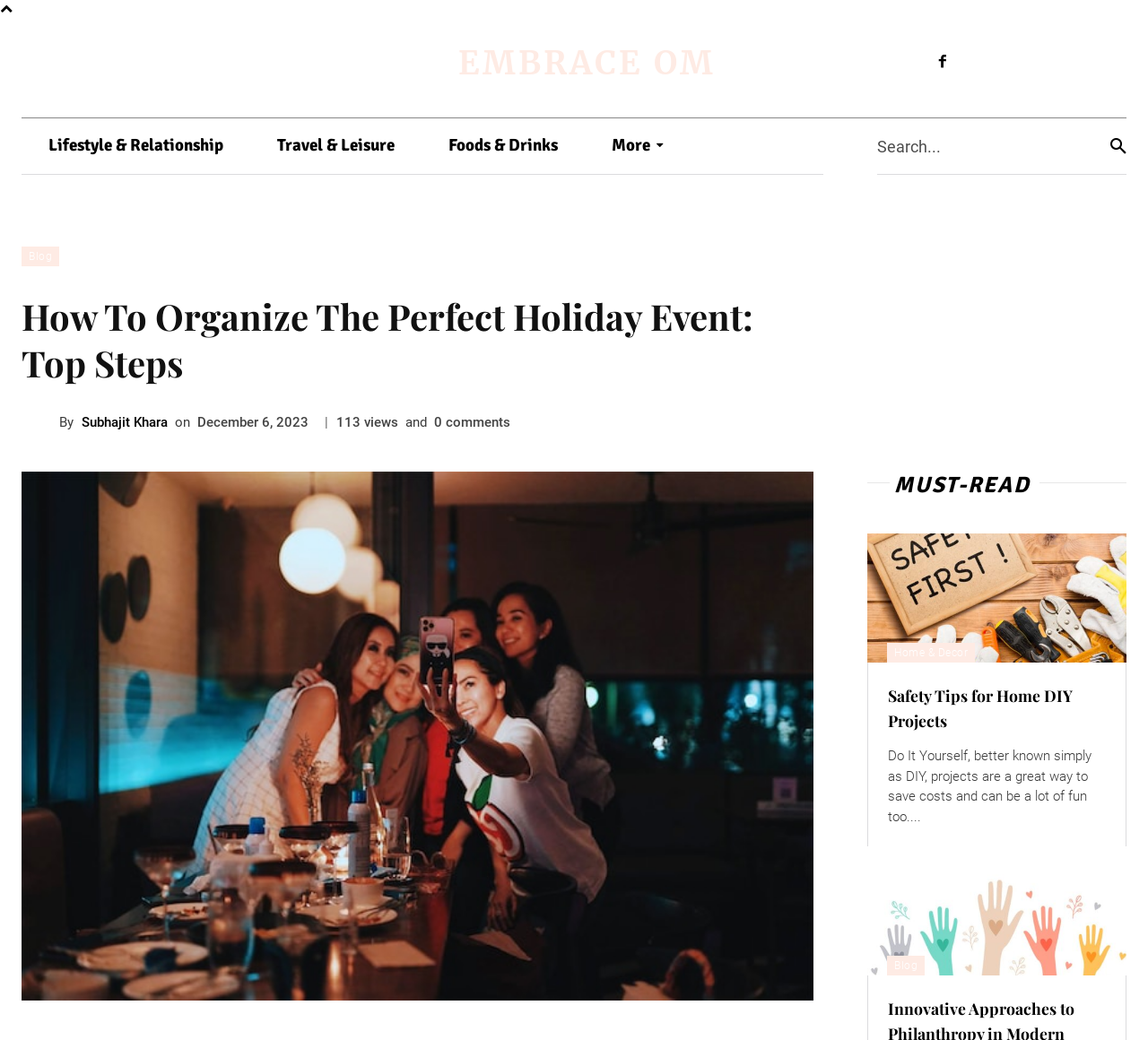Determine the bounding box coordinates of the element that should be clicked to execute the following command: "Visit the 'Lifestyle & Relationship' category".

[0.019, 0.113, 0.218, 0.167]